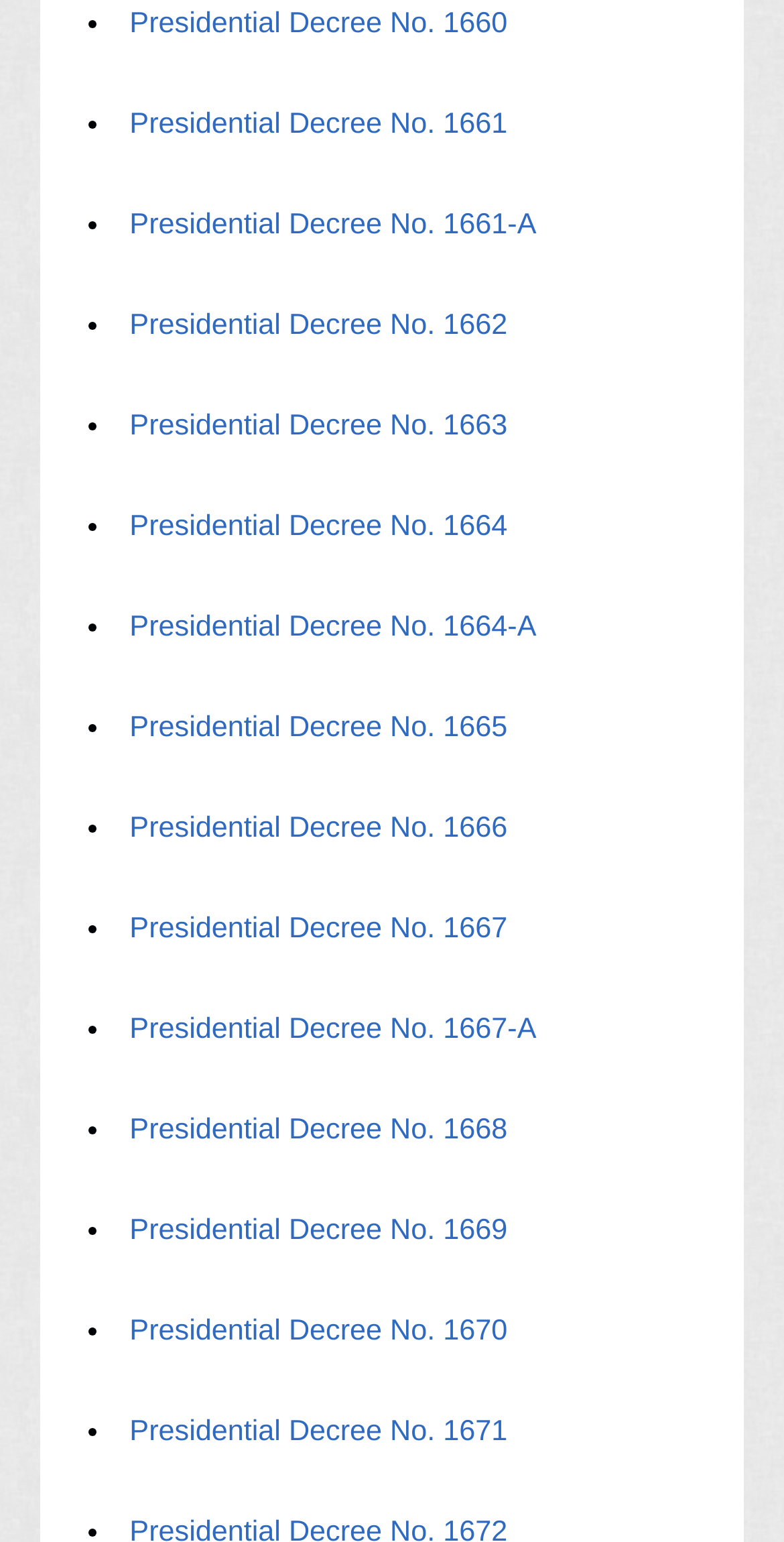Please find the bounding box coordinates for the clickable element needed to perform this instruction: "Join the mailing list".

None